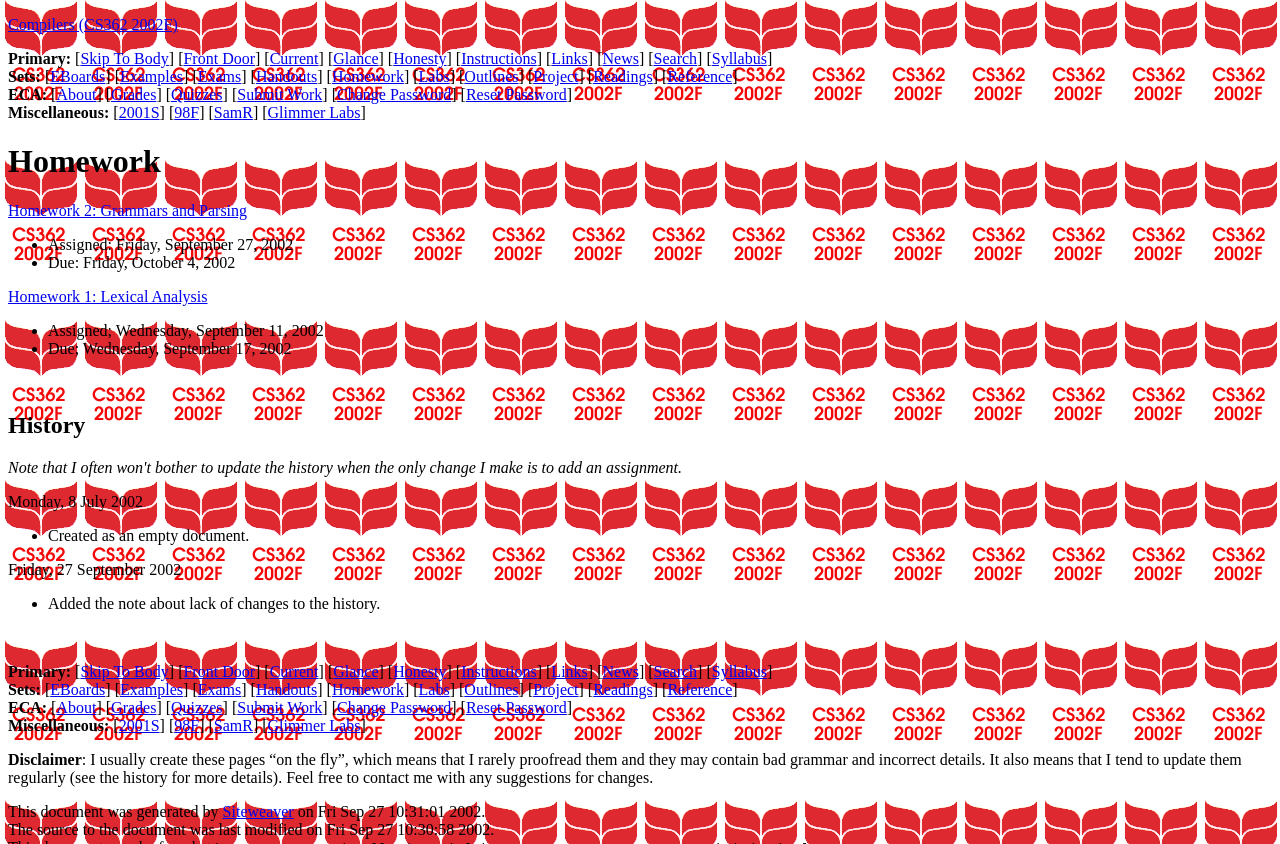What is the link 'EBoards' under?
Your answer should be a single word or phrase derived from the screenshot.

Sets